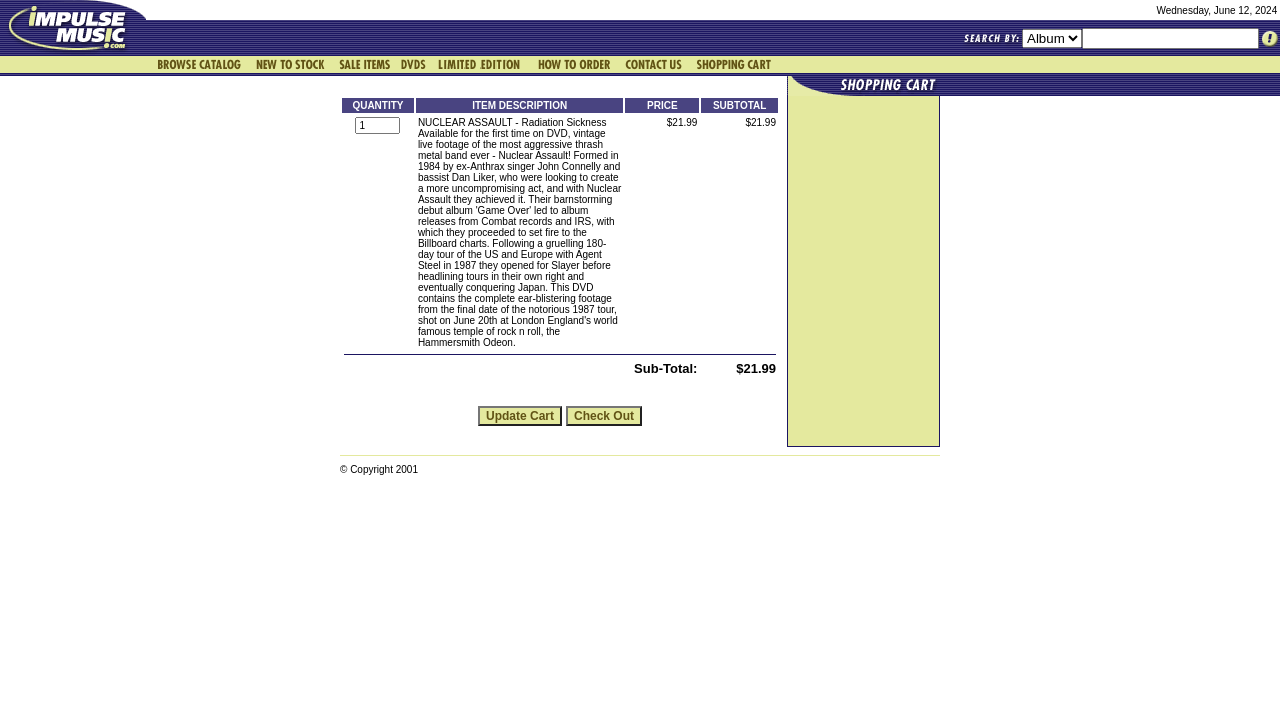What type of content is being displayed in the table?
Can you give a detailed and elaborate answer to the question?

The presence of multiple 'image' elements within the grid cells suggests that the table is displaying images, possibly related to music albums, products, or artists.